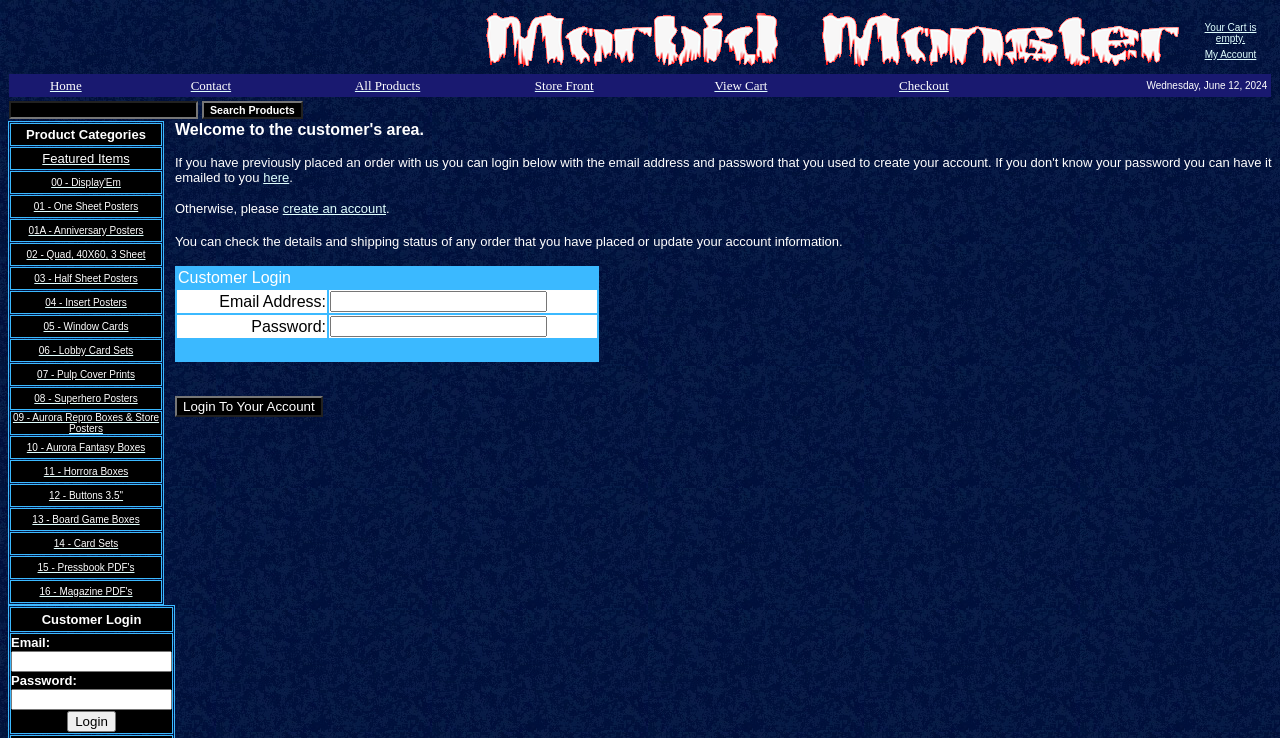Identify the bounding box coordinates for the region of the element that should be clicked to carry out the instruction: "View Featured Items". The bounding box coordinates should be four float numbers between 0 and 1, i.e., [left, top, right, bottom].

[0.033, 0.202, 0.101, 0.225]